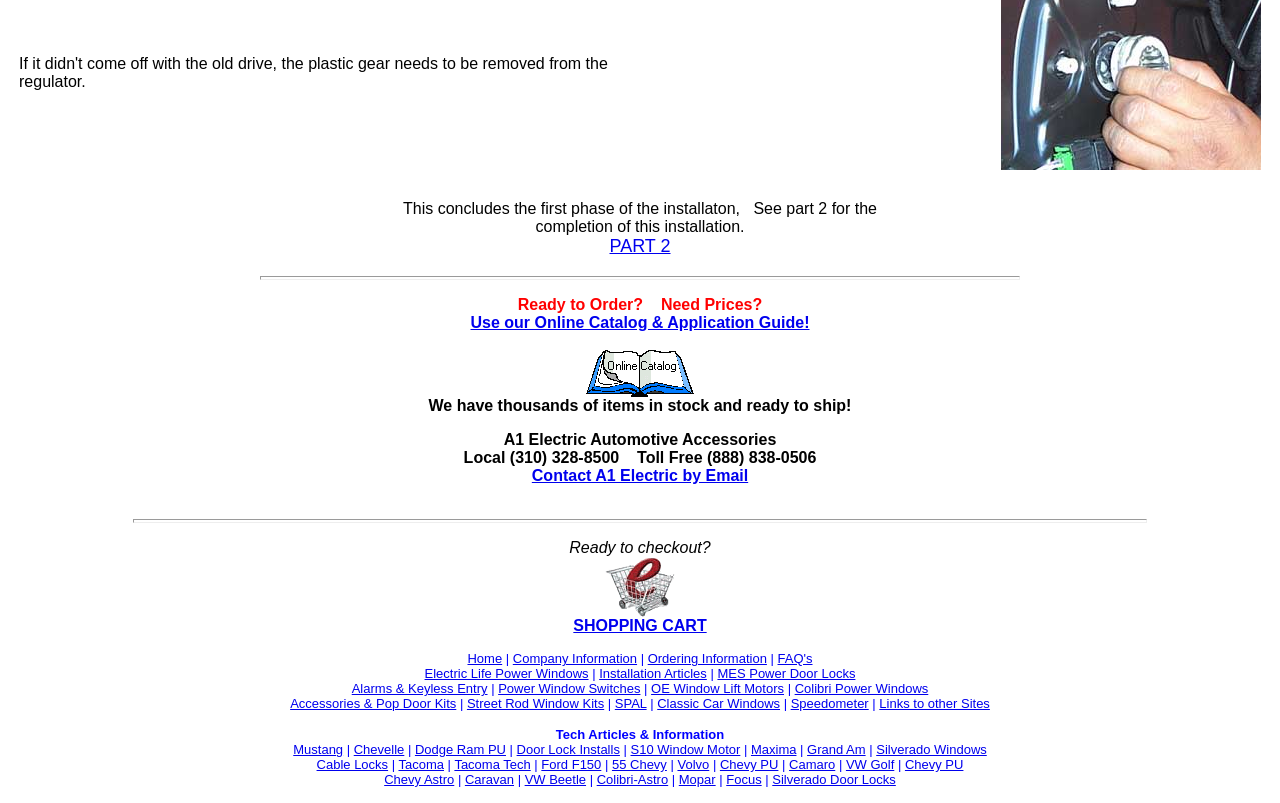Pinpoint the bounding box coordinates of the area that should be clicked to complete the following instruction: "Click on 'PART 2' to continue the installation guide". The coordinates must be given as four float numbers between 0 and 1, i.e., [left, top, right, bottom].

[0.476, 0.296, 0.524, 0.318]